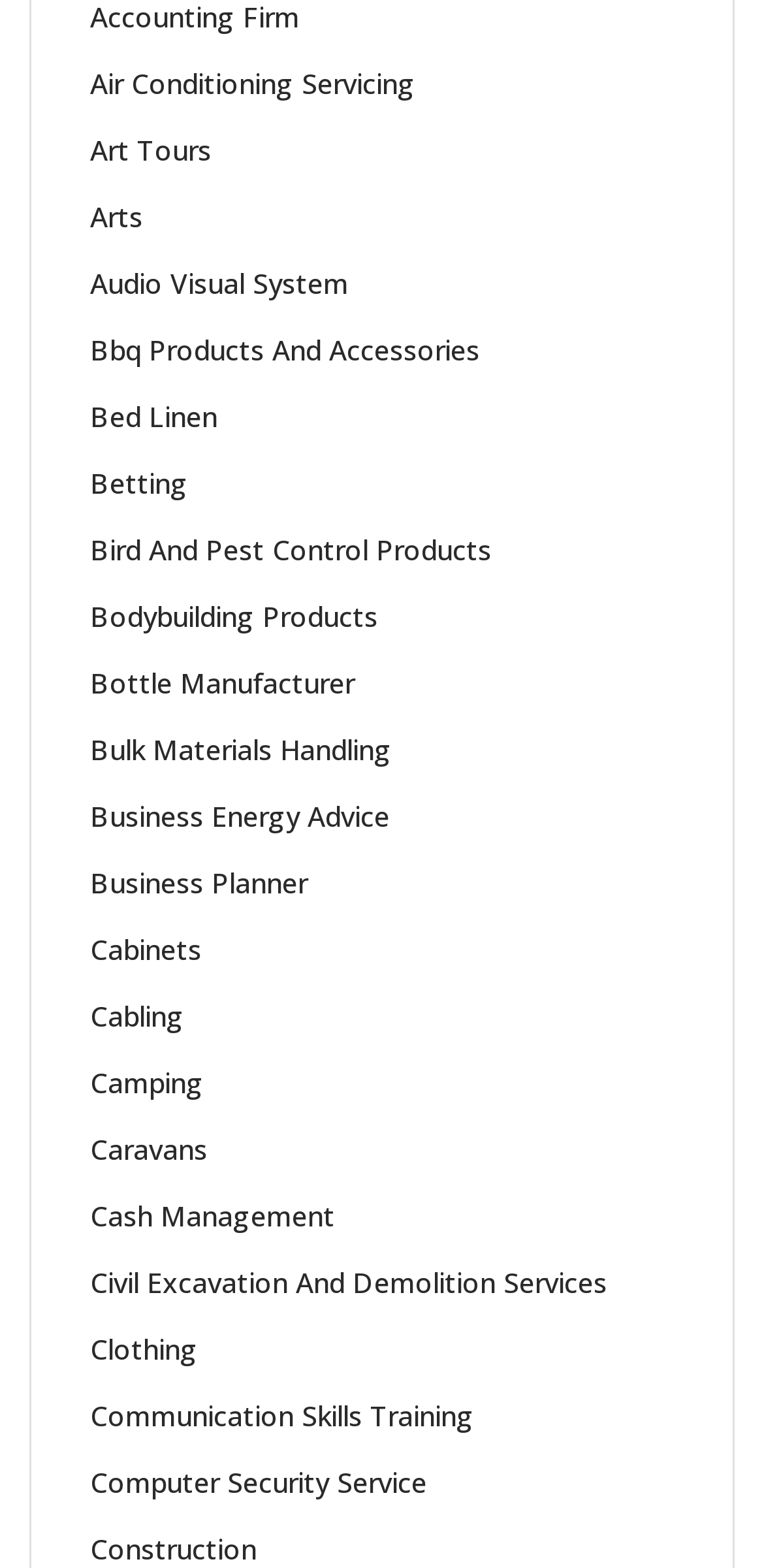Determine the bounding box coordinates for the area that should be clicked to carry out the following instruction: "View air conditioning servicing options".

[0.118, 0.041, 0.544, 0.065]